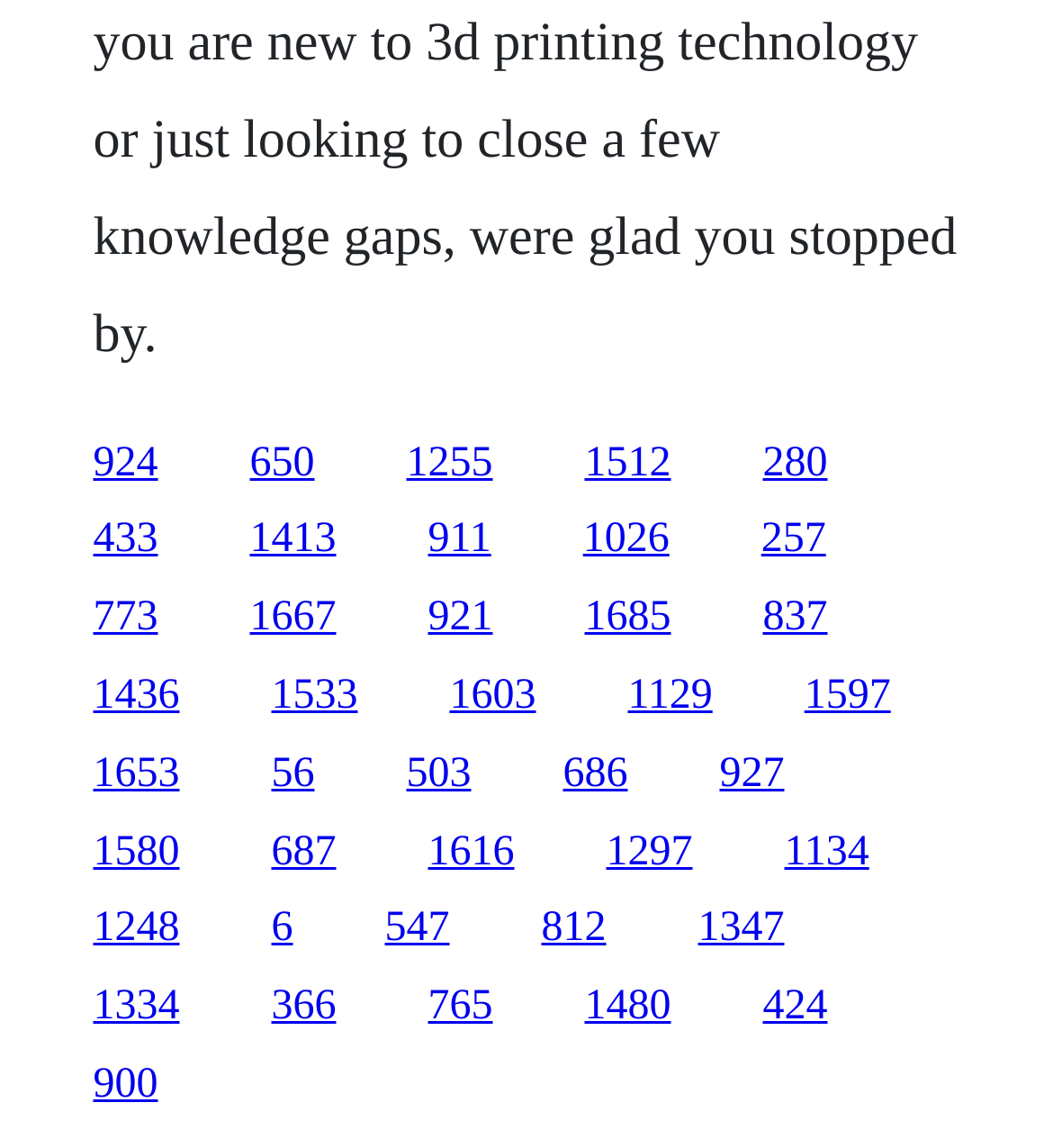Identify the bounding box coordinates of the element that should be clicked to fulfill this task: "click the first link". The coordinates should be provided as four float numbers between 0 and 1, i.e., [left, top, right, bottom].

[0.088, 0.383, 0.15, 0.423]